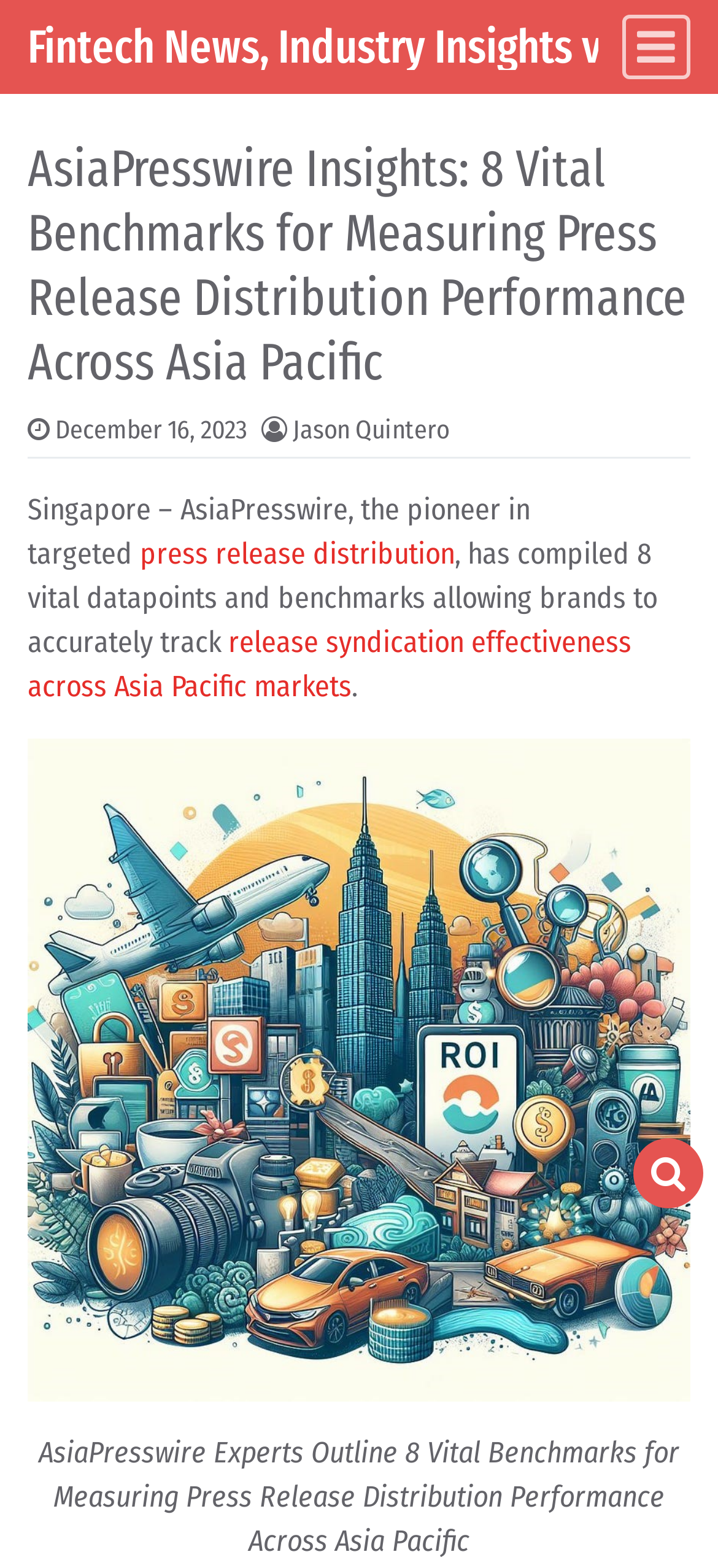What is the date of the press release?
Please provide a detailed and comprehensive answer to the question.

I found the date of the press release by looking at the link element with the text 'December 16, 2023' which is located below the main heading and above the author's name.